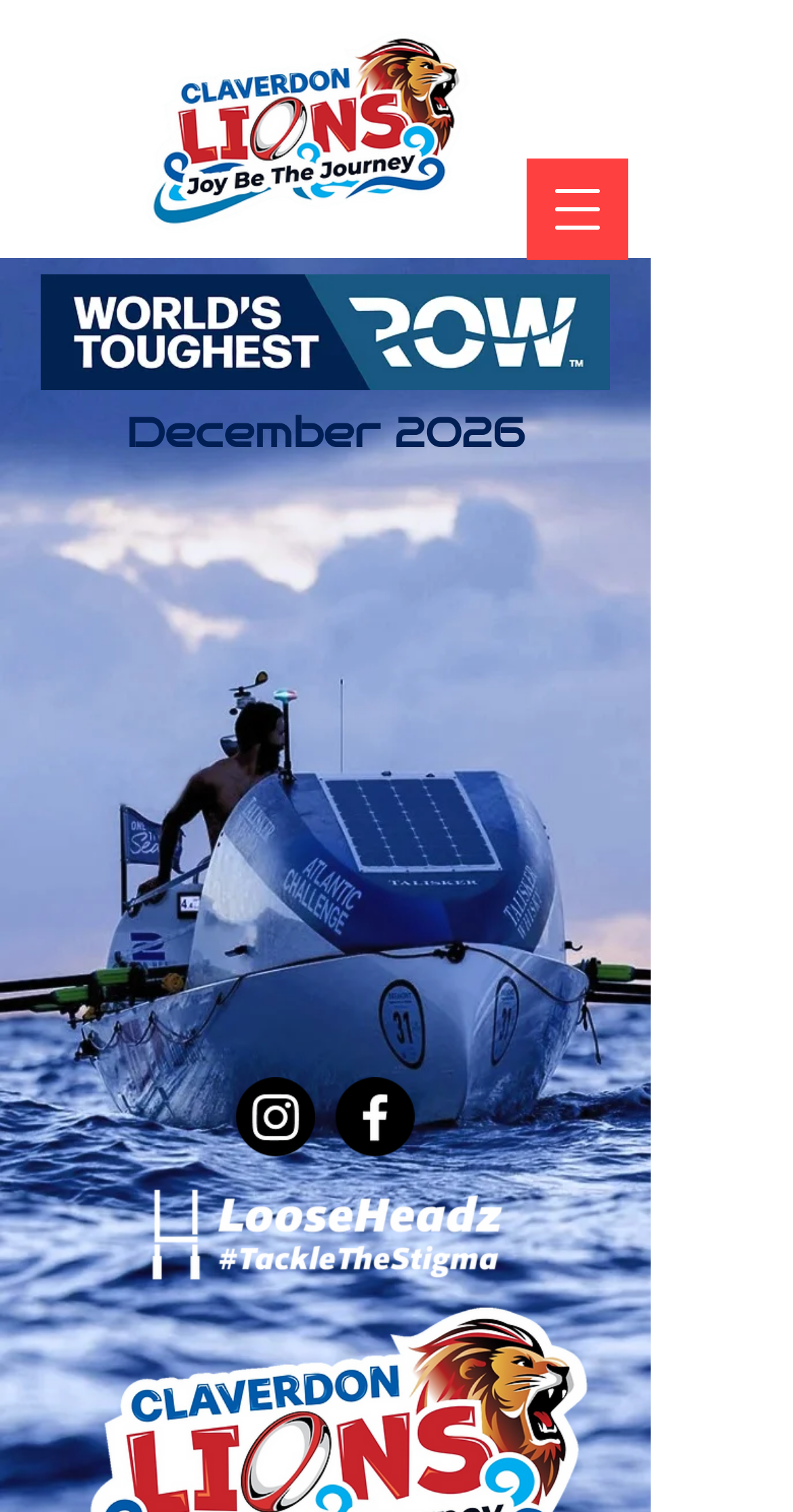What is the name of the team?
Using the information presented in the image, please offer a detailed response to the question.

The name of the team can be inferred from the root element 'Home | Claverdon Lions | World's Toughest Row 2026' and the logo 'Logo Site Edit.png' which suggests that the team name is Claverdon Lions.